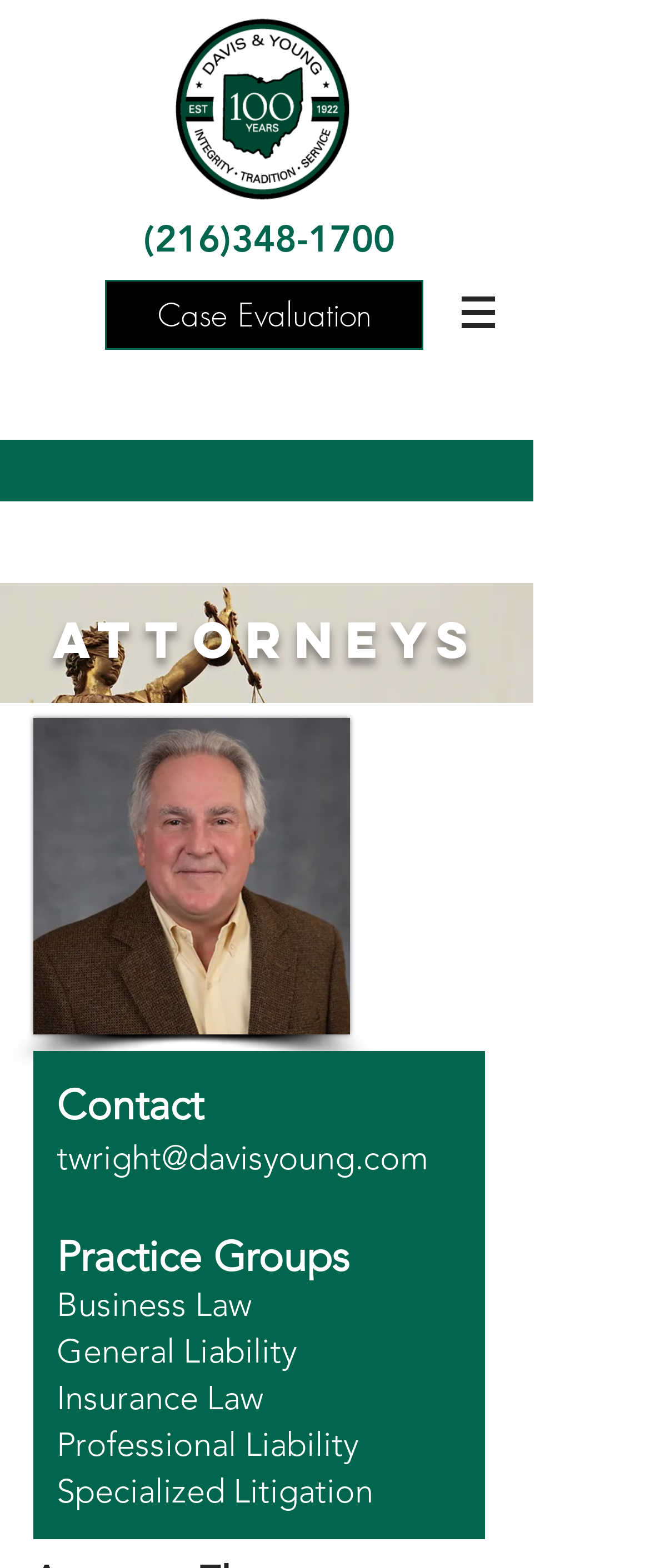Find the bounding box of the UI element described as: "Professional Liability". The bounding box coordinates should be given as four float values between 0 and 1, i.e., [left, top, right, bottom].

[0.087, 0.908, 0.551, 0.933]